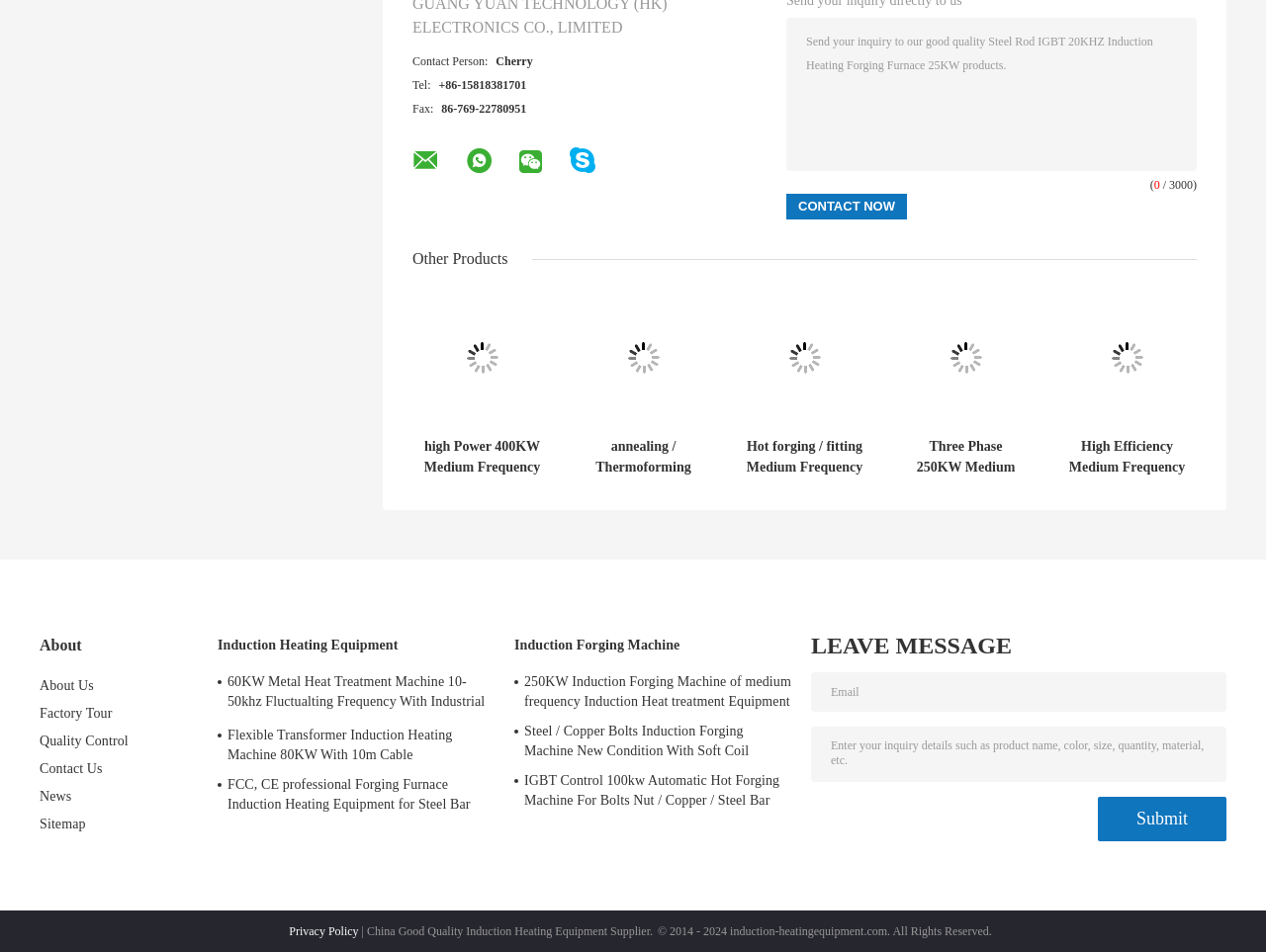Answer succinctly with a single word or phrase:
What is the contact person's name?

Cherry